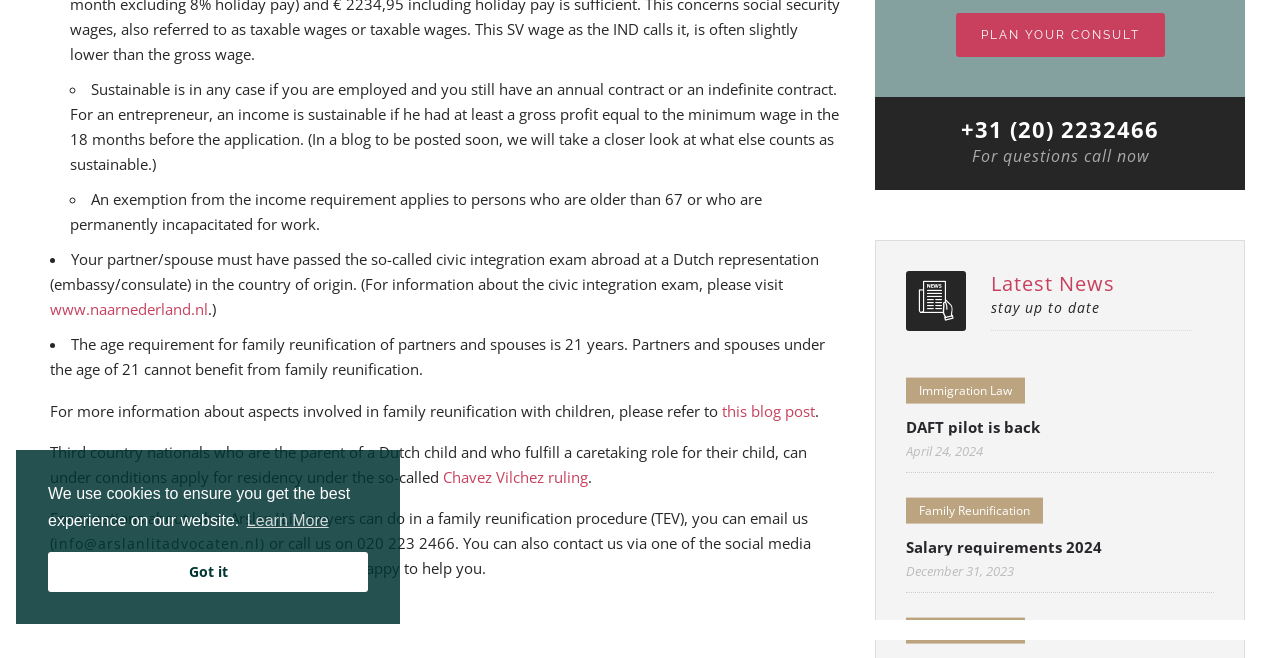Bounding box coordinates are specified in the format (top-left x, top-left y, bottom-right x, bottom-right y). All values are floating point numbers bounded between 0 and 1. Please provide the bounding box coordinate of the region this sentence describes: Google Play

None